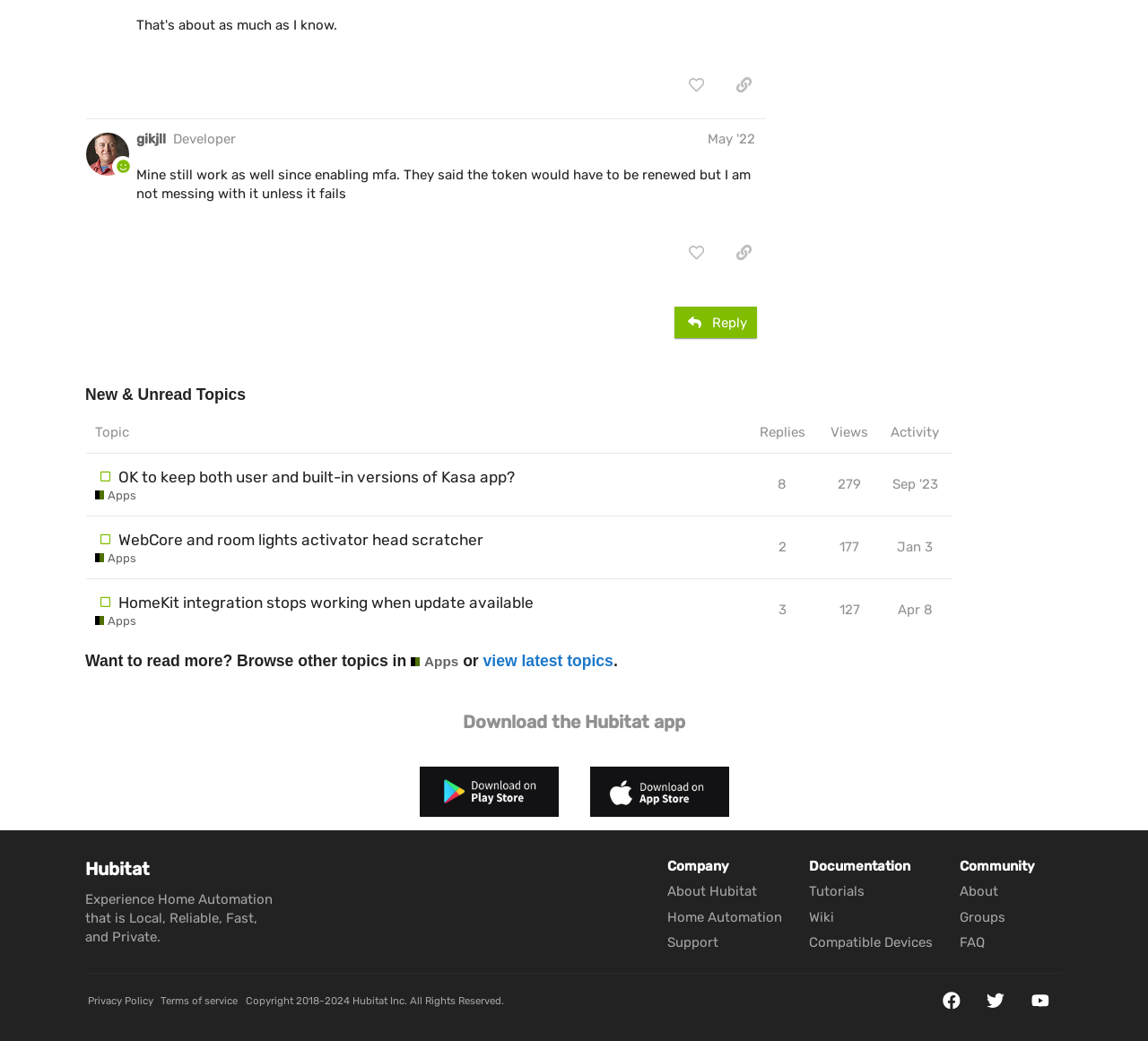Find the bounding box coordinates for the UI element whose description is: "view latest topics". The coordinates should be four float numbers between 0 and 1, in the format [left, top, right, bottom].

[0.421, 0.627, 0.534, 0.644]